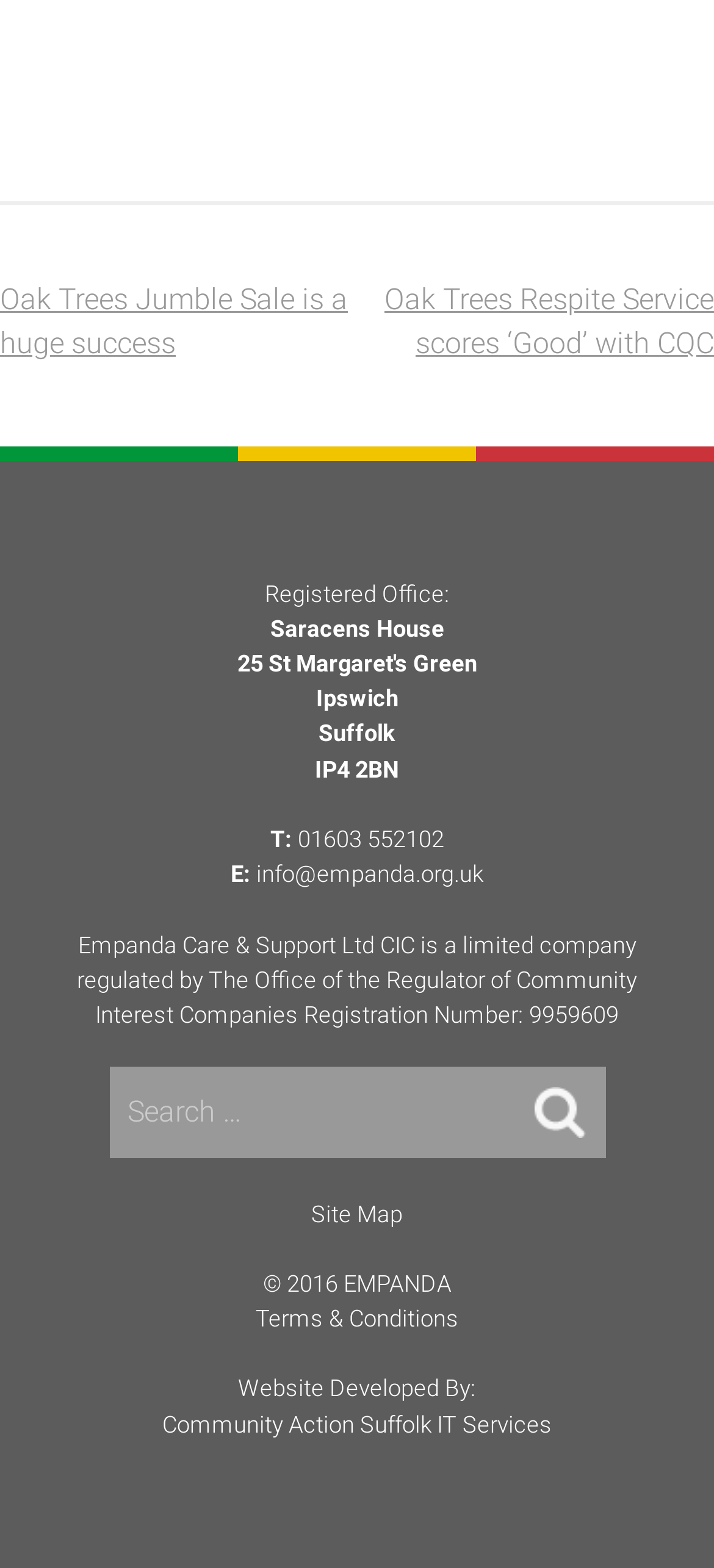Determine the bounding box coordinates of the target area to click to execute the following instruction: "Search for something."

[0.153, 0.681, 0.719, 0.739]